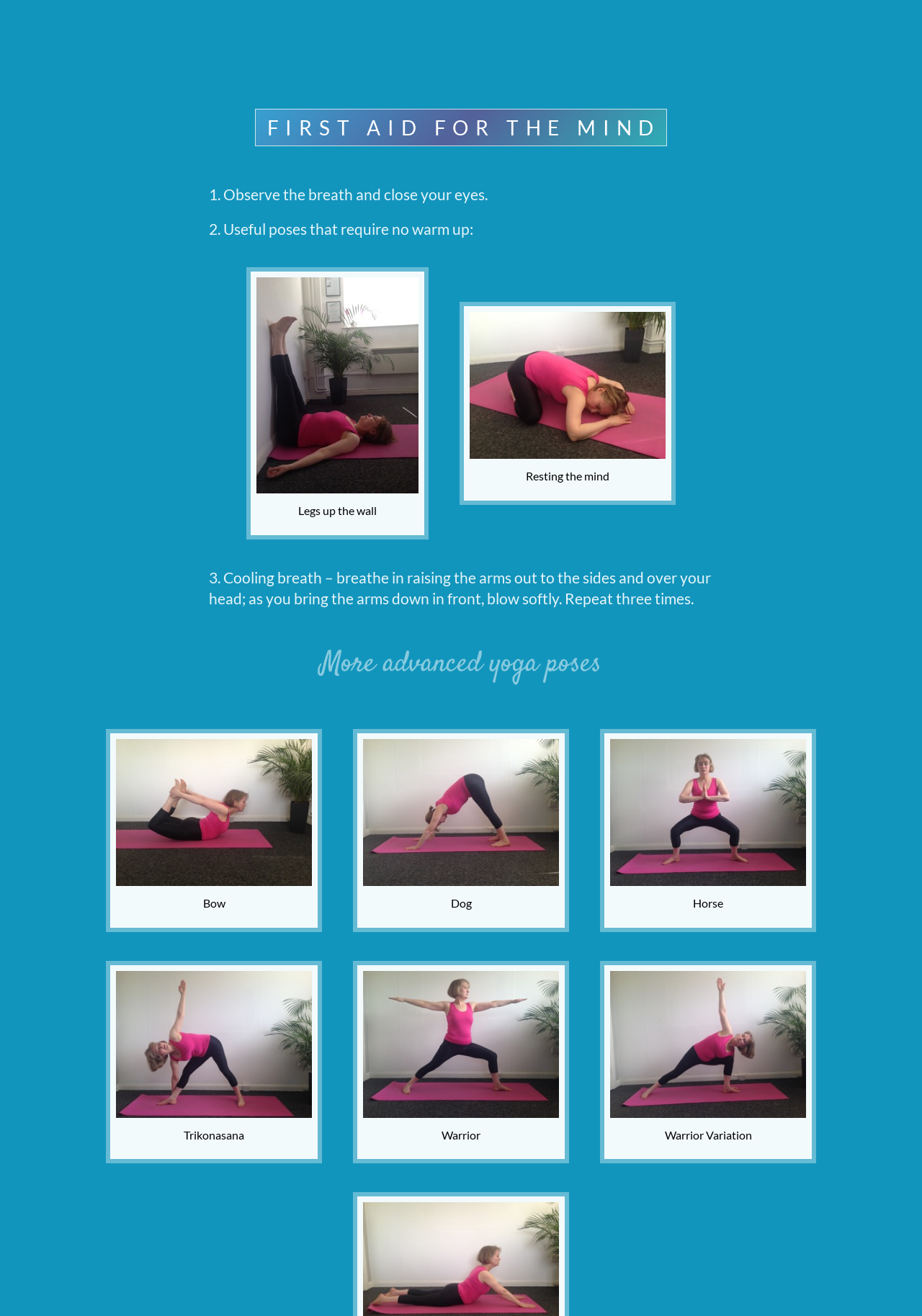Identify the bounding box coordinates of the clickable section necessary to follow the following instruction: "Learn about 'Trikonasana'". The coordinates should be presented as four float numbers from 0 to 1, i.e., [left, top, right, bottom].

[0.126, 0.738, 0.338, 0.849]